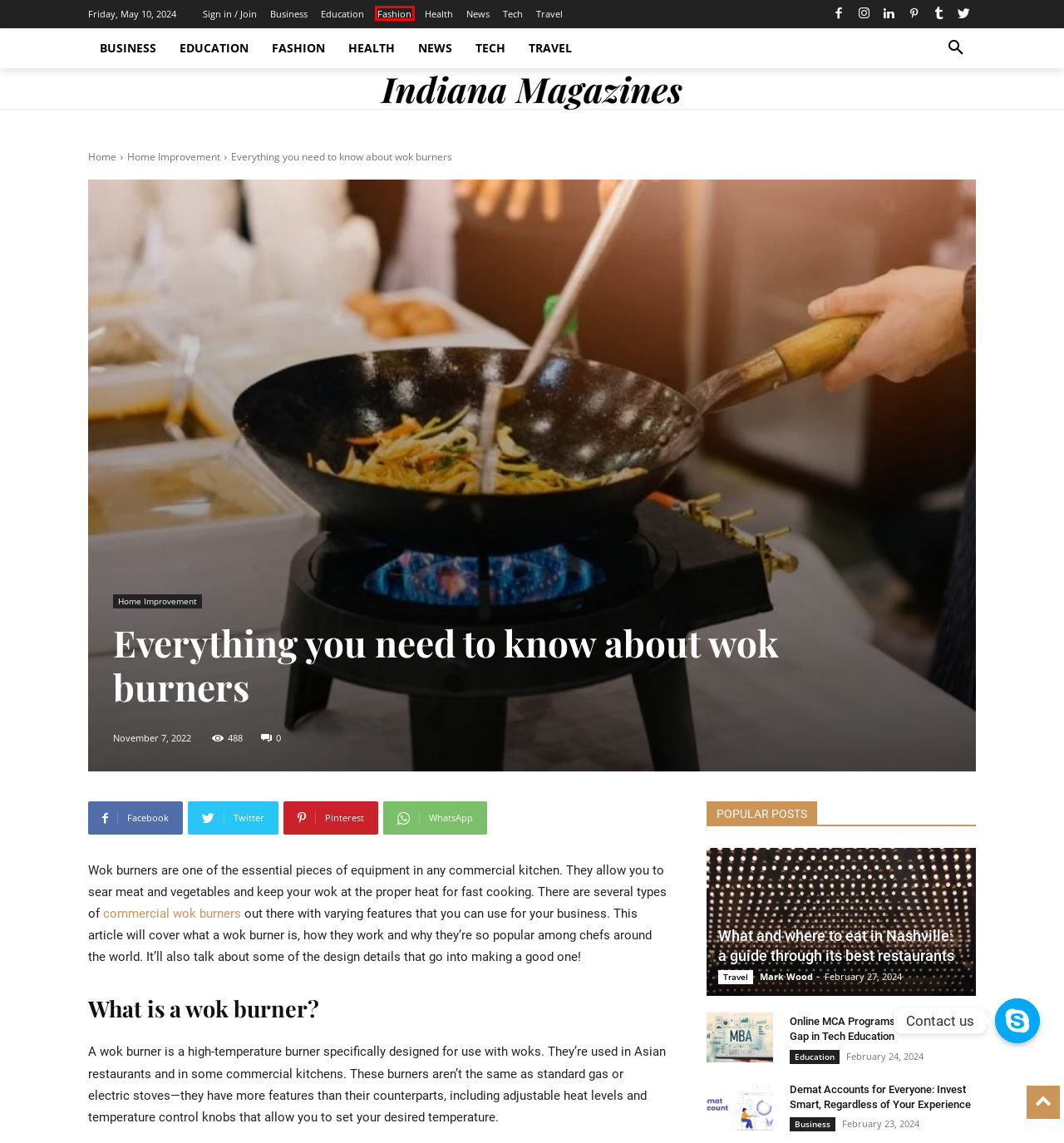Analyze the given webpage screenshot and identify the UI element within the red bounding box. Select the webpage description that best matches what you expect the new webpage to look like after clicking the element. Here are the candidates:
A. What and where to eat in Nashville: a guide through its best restaurants - Indiana Magazines
B. Business Archives - Indiana Magazines
C. Online MCA Programs: Bridging the Gap in Tech Education - Indiana Magazines
D. Demat Accounts for Everyone: Invest Smart, Regardless of Your Experience - Indiana Magazines
E. Mark Wood, Author at Indiana Magazines
F. Fashion Archives - Indiana Magazines
G. Education Archives - Indiana Magazines
H. Home Improvement Archives - Indiana Magazines

F